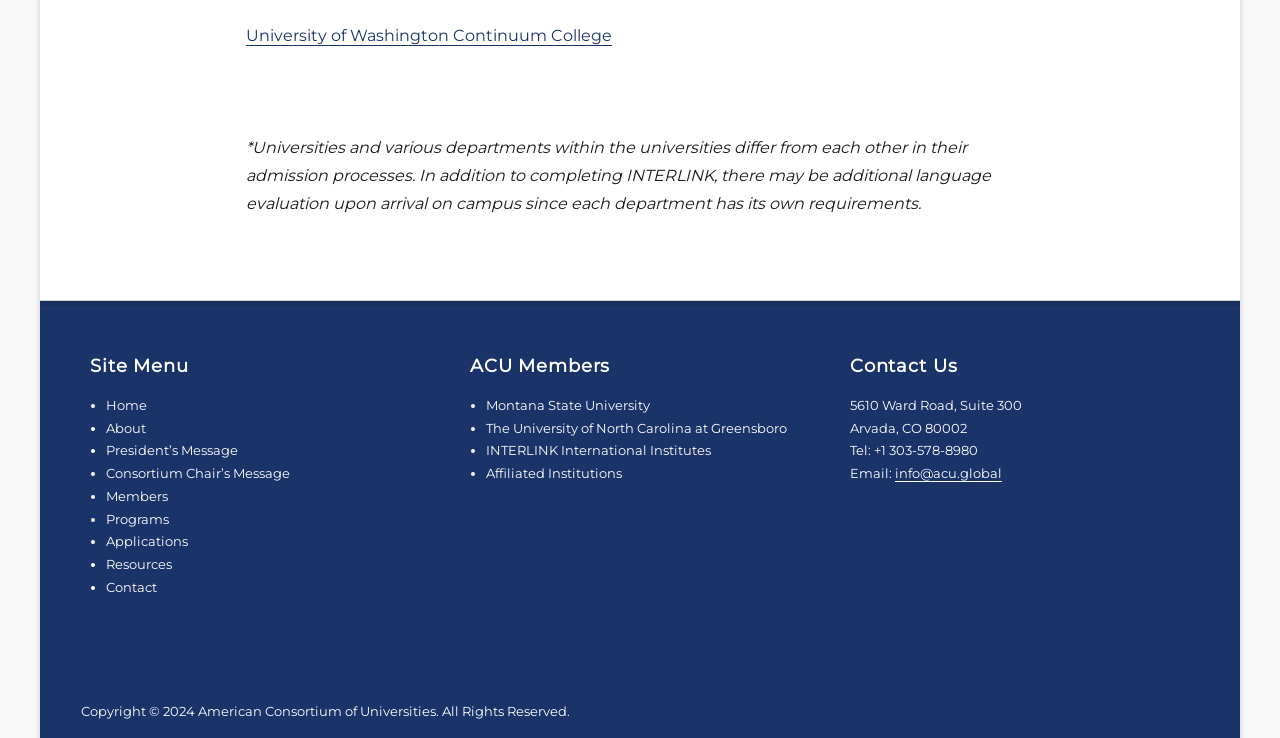Please find the bounding box coordinates of the element that you should click to achieve the following instruction: "Visit American Consortium of Universities". The coordinates should be presented as four float numbers between 0 and 1: [left, top, right, bottom].

[0.154, 0.952, 0.34, 0.974]